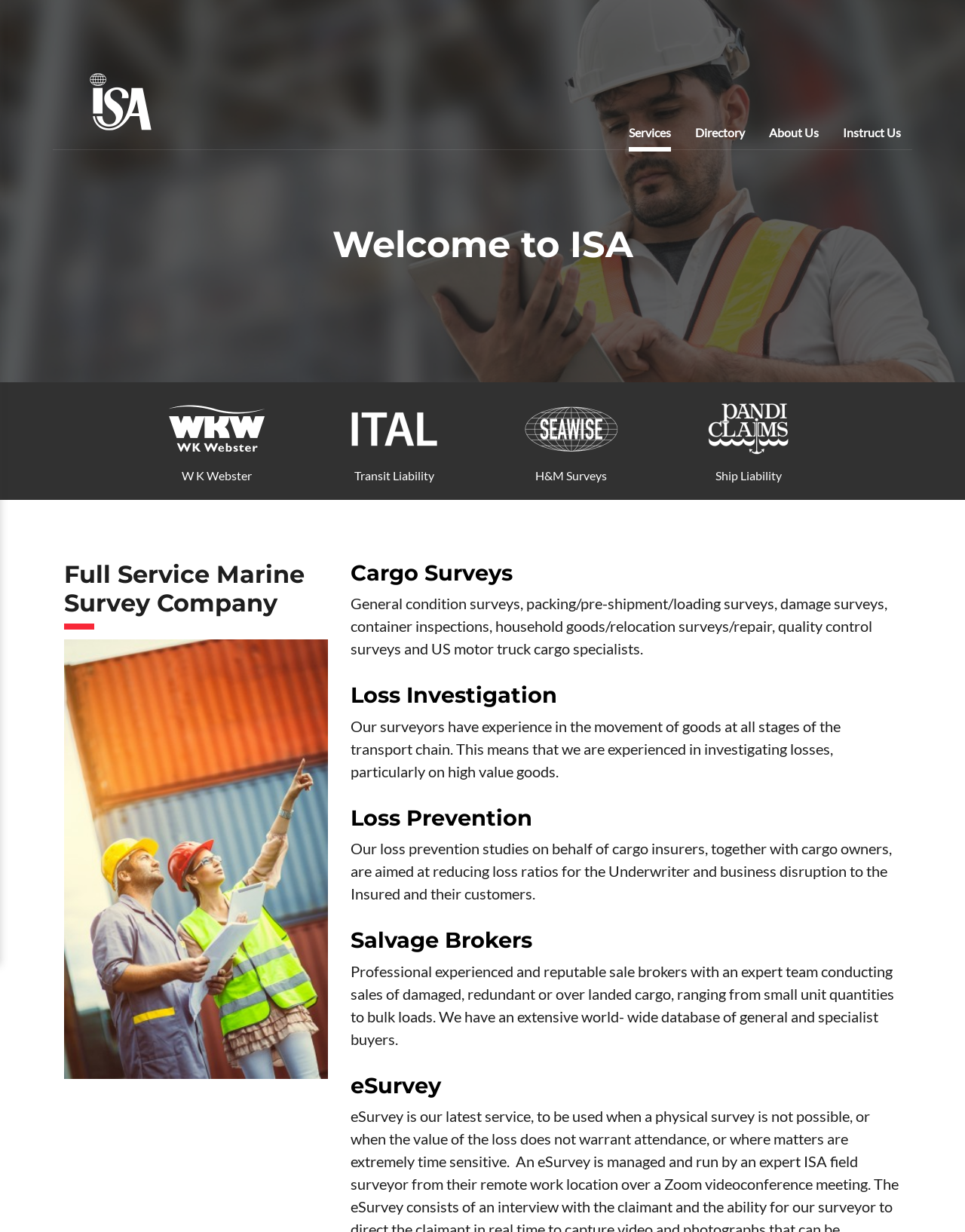Use a single word or phrase to respond to the question:
What is the topic of the webpage?

Marine Survey Company